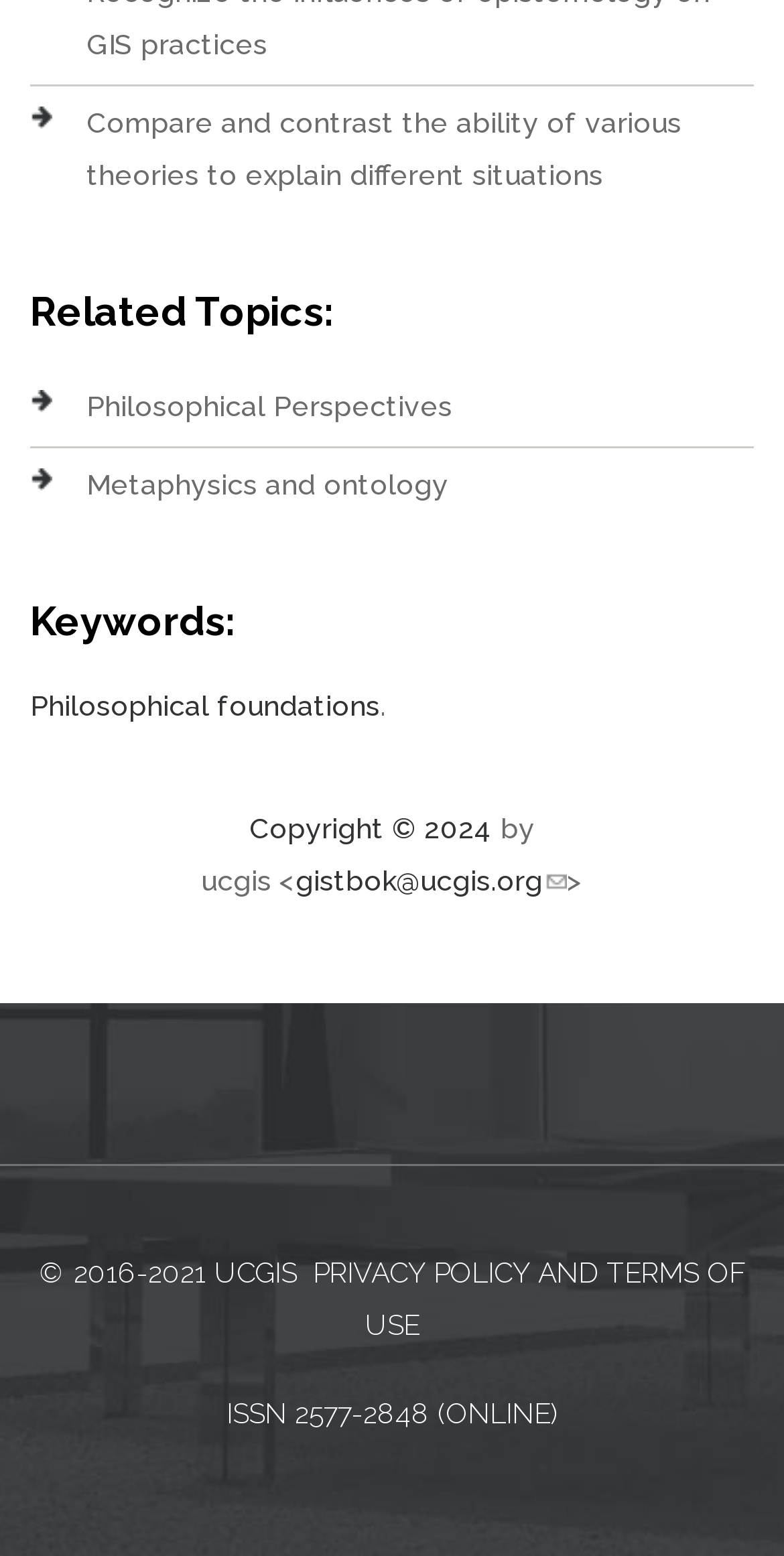Please provide a short answer using a single word or phrase for the question:
How many links are there in the footer?

Three